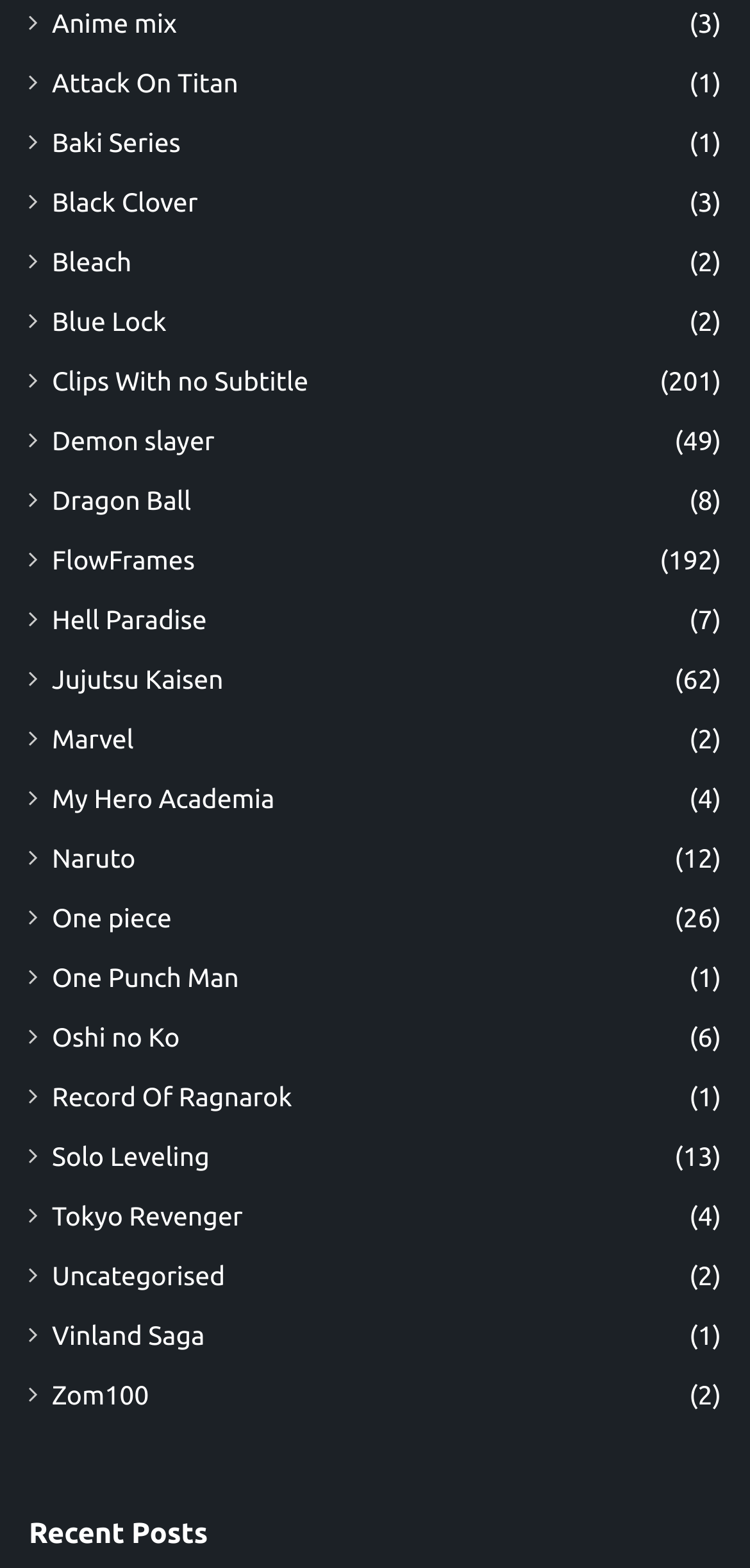Based on the provided description, "Clips With no Subtitle", find the bounding box of the corresponding UI element in the screenshot.

[0.069, 0.231, 0.411, 0.257]